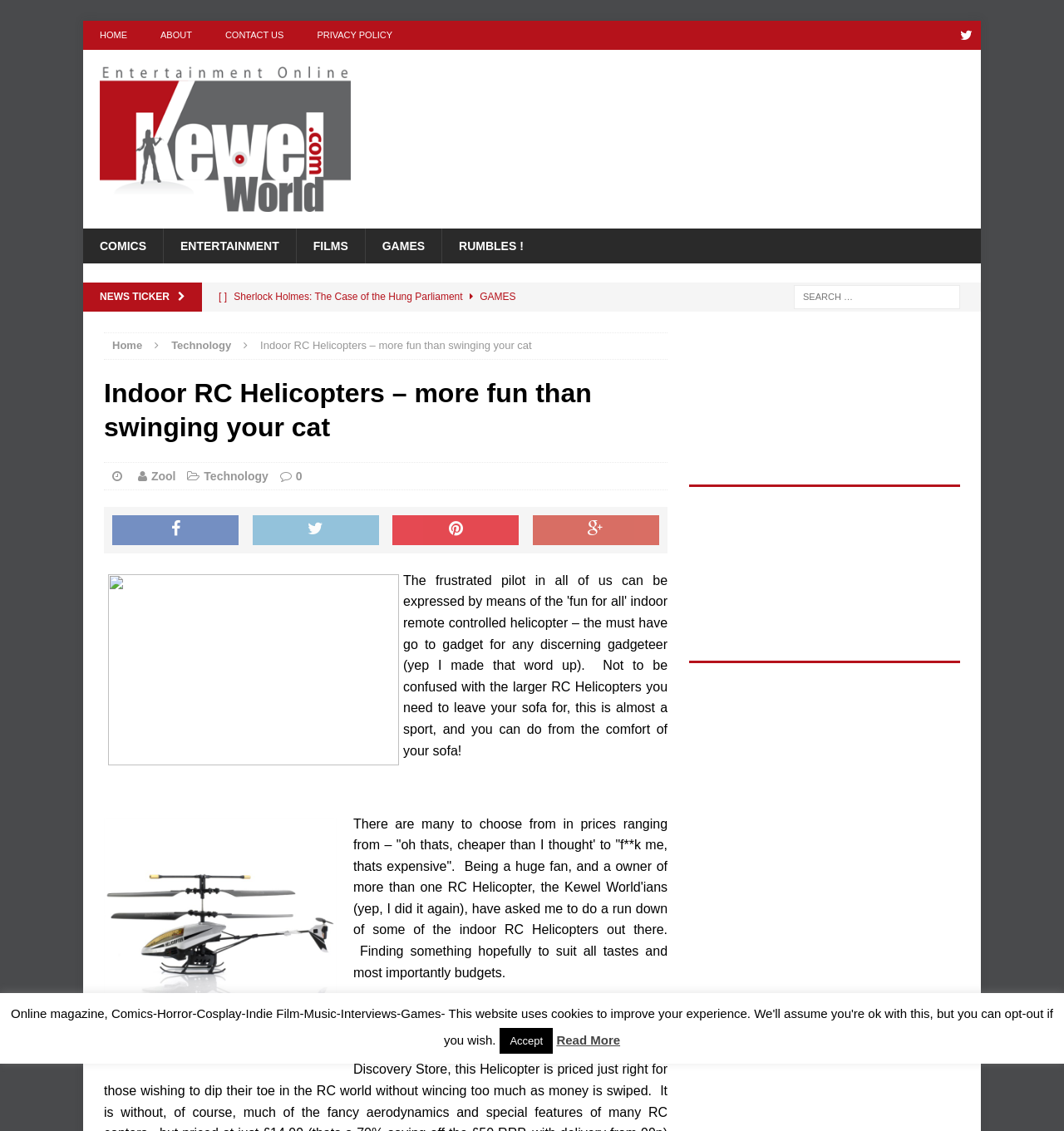What is the name of the RC helicopter shown in the image?
Look at the screenshot and respond with one word or a short phrase.

Air Tiger